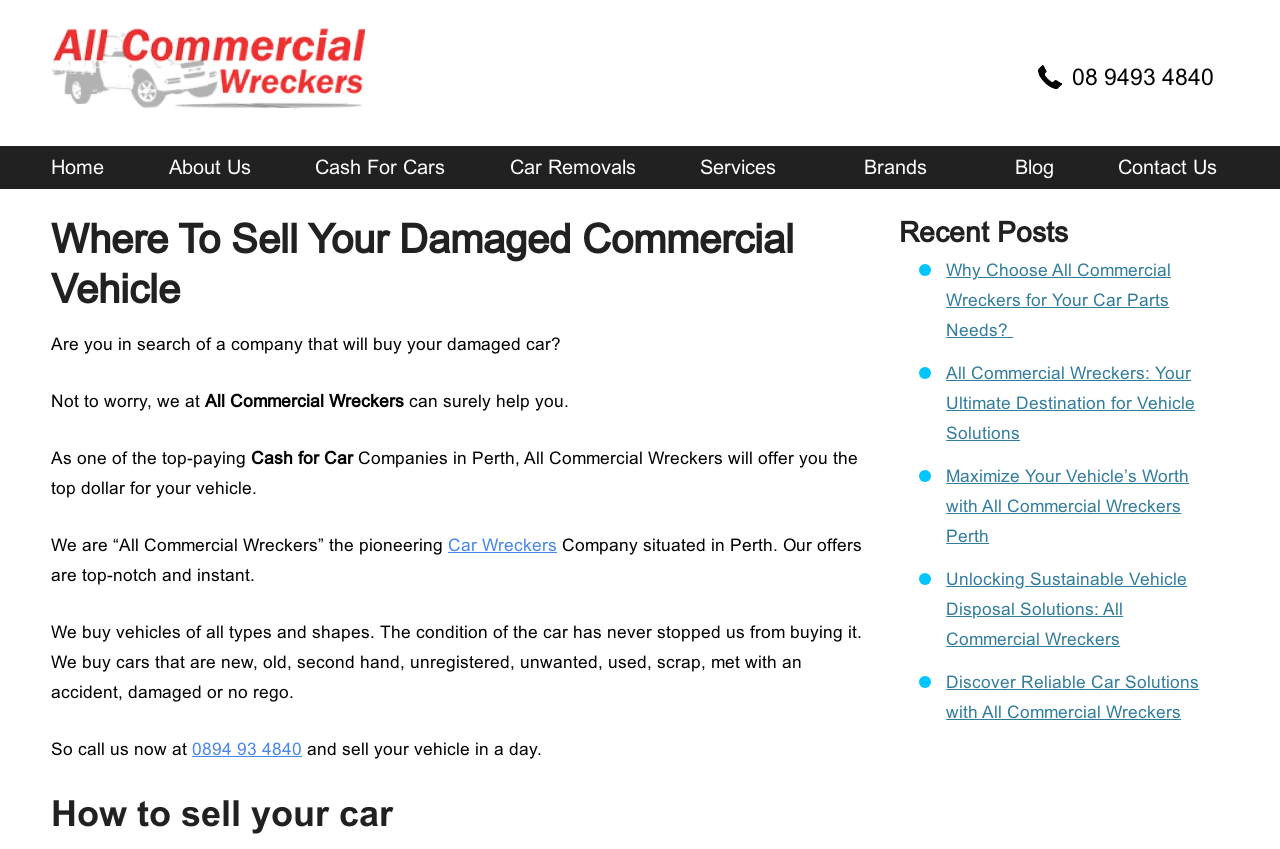Using the element description: "Blog", determine the bounding box coordinates. The coordinates should be in the format [left, top, right, bottom], with values between 0 and 1.

[0.793, 0.172, 0.823, 0.223]